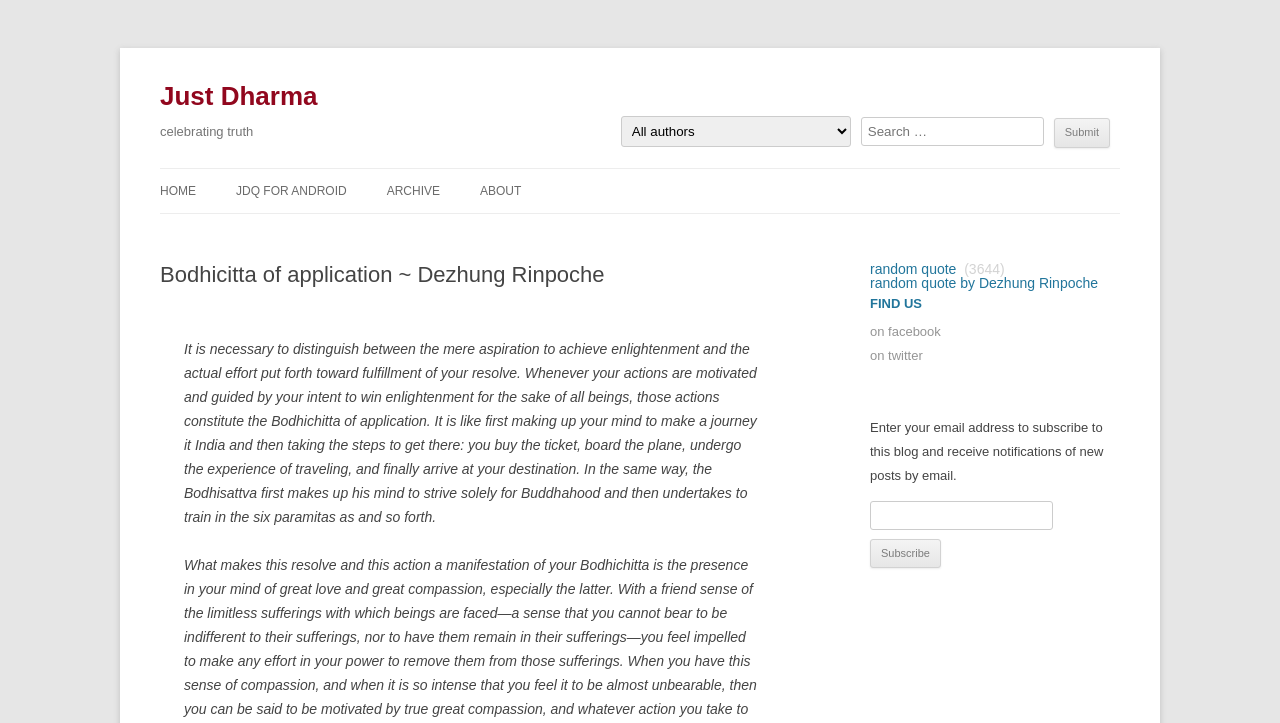Please identify the bounding box coordinates of the element that needs to be clicked to perform the following instruction: "Read about the author".

[0.302, 0.352, 0.458, 0.408]